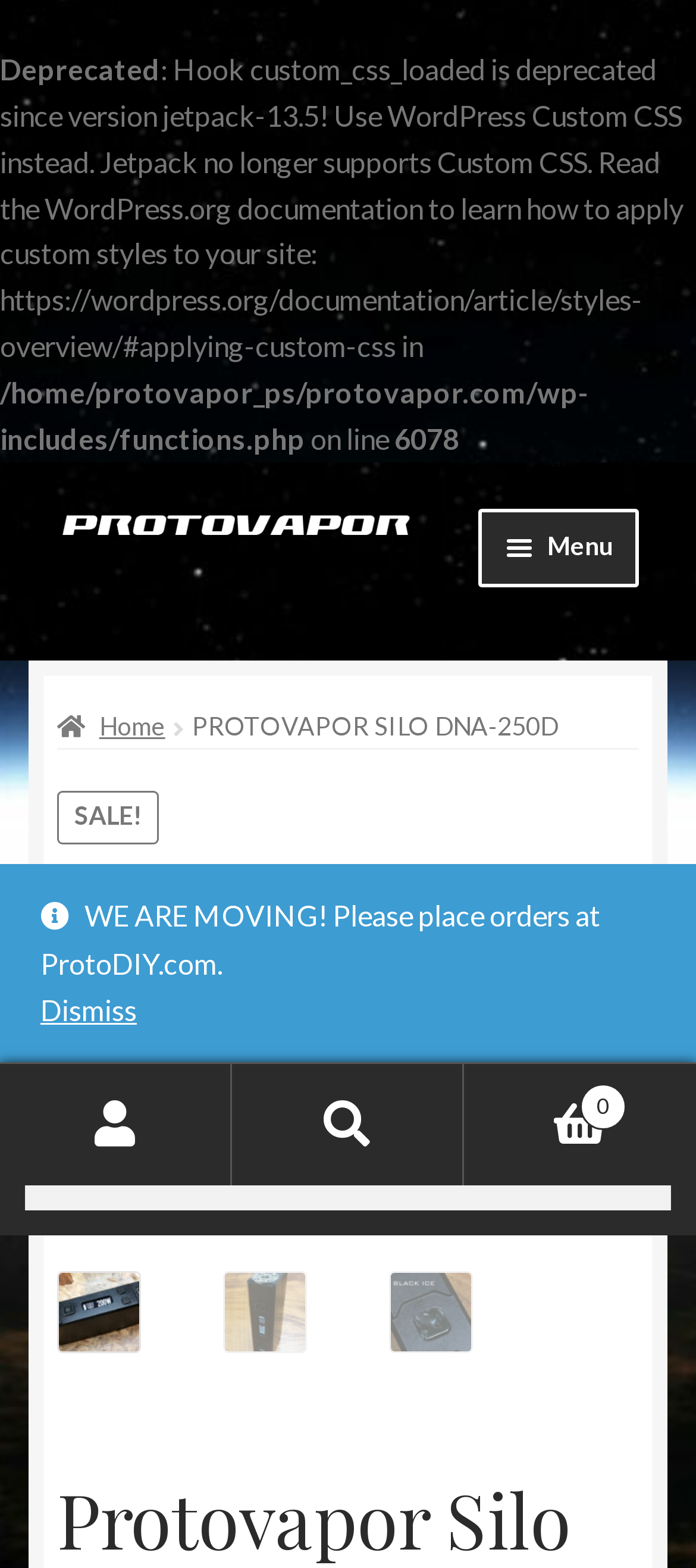Refer to the screenshot and answer the following question in detail:
What is the current status of the website?

I determined the answer by looking at the notification bar at the top, which says 'WE ARE MOVING! Please place orders at ProtoDIY.com.'.